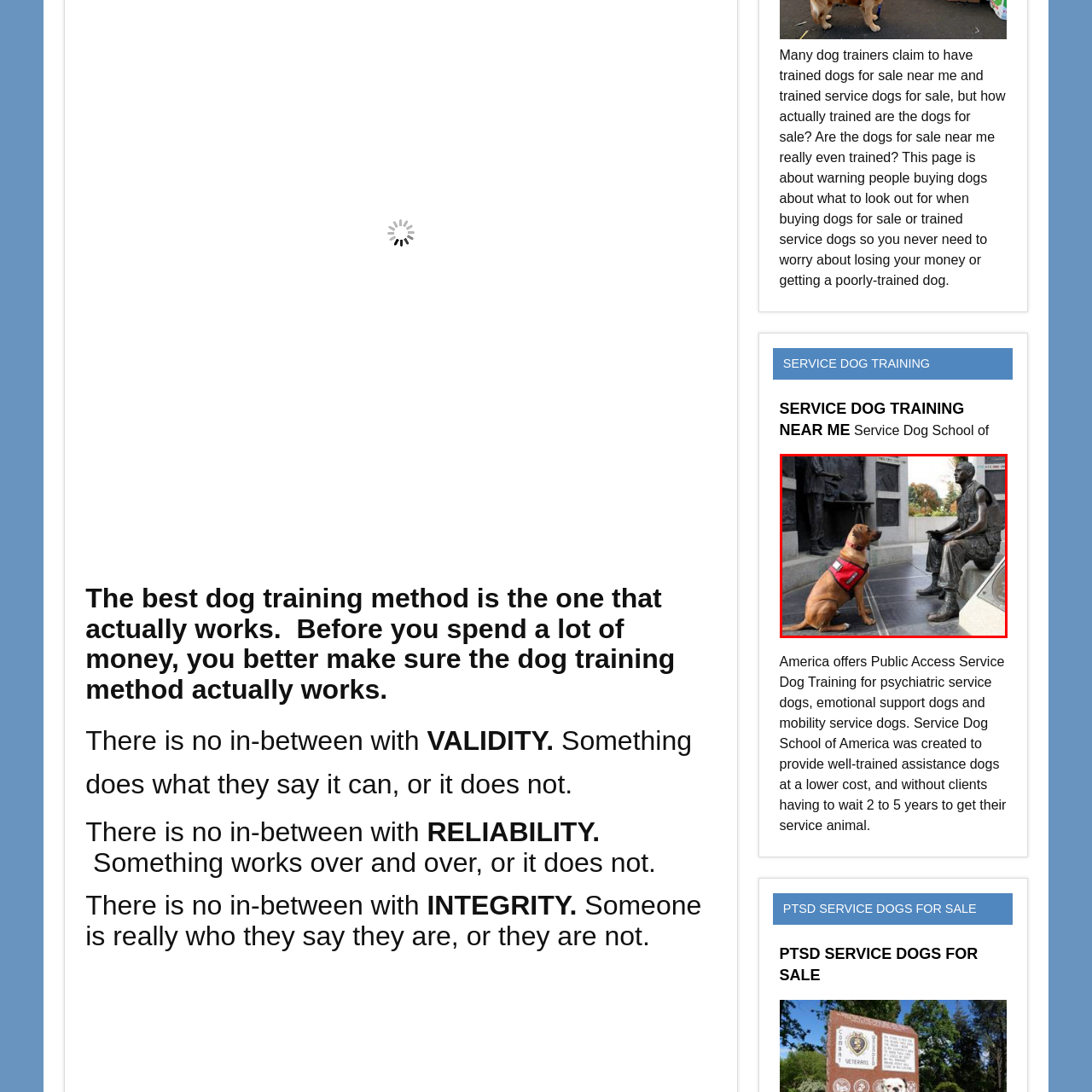Give an in-depth description of the scene depicted in the red-outlined box.

The image depicts a brown dog wearing a red service vest, sitting attentively in front of a bronze statue of a soldier. The statue, which shows the soldier seated with a solemn expression, is part of a memorial that likely commemorates veterans or service members. The dog's posture suggests it is well-trained, possibly serving as a psychiatric service dog, highlighting the bond between humans and service animals. This scene embodies the theme of support and companionship, particularly in the context of service dog training and the important role these dogs play in assisting individuals with emotional or psychological needs. The backdrop features greenery, adding to the serene atmosphere of the memorial setting.